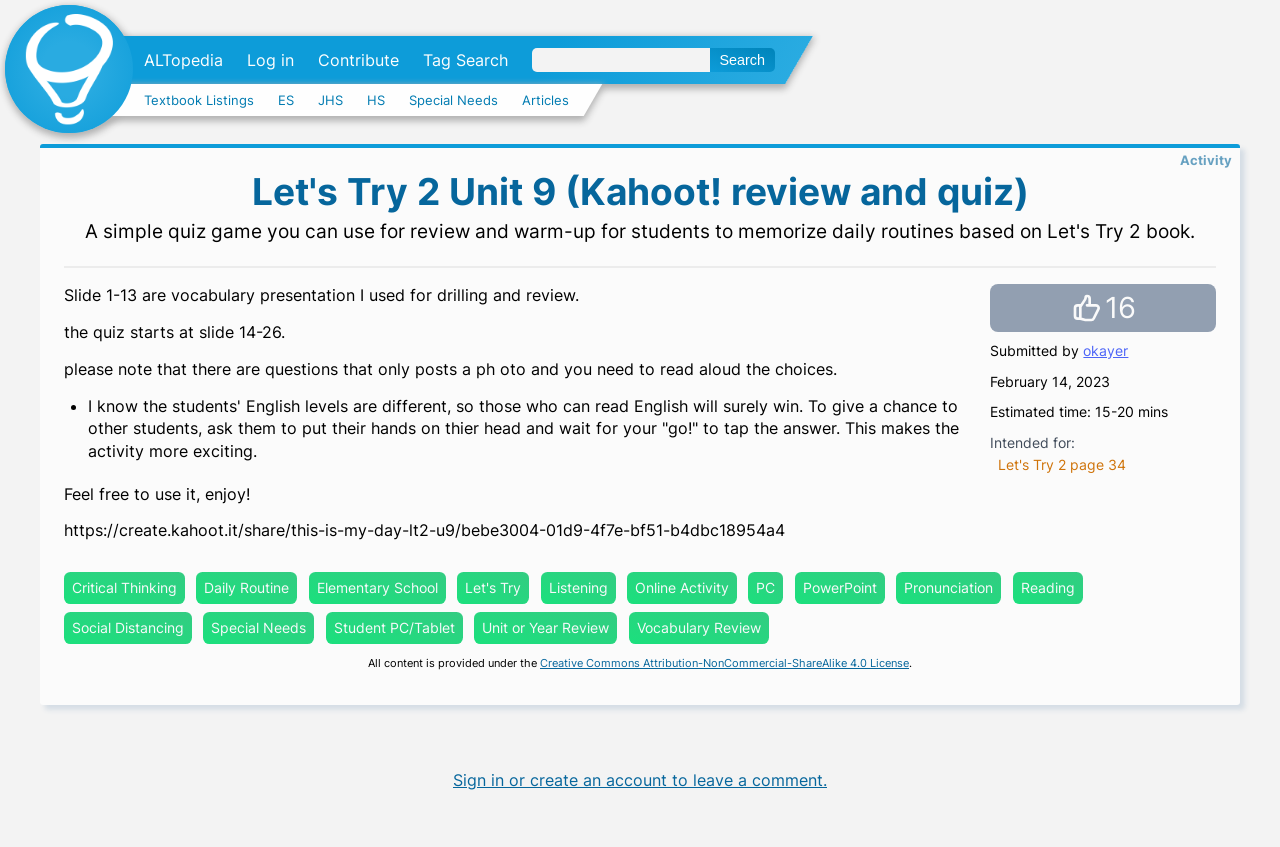Describe all significant elements and features of the webpage.

This webpage is a quiz game review and warm-up activity for students to memorize daily routines based on the "Let's Try 2" book. At the top left corner, there is an "ALTopedia logo" image, followed by a series of links, including "ALTopedia", "Log in", "Contribute", and "Tag Search". A search bar with a "Search" button is located to the right of these links.

Below the search bar, there are more links, including "Textbook Listings", "ES", "JHS", "HS", and "Special Needs". A heading "Let's Try 2 Unit 9 (Kahoot! review and quiz)" is centered on the page, followed by an article section that takes up most of the page.

The article section starts with a brief introduction, explaining that the quiz starts at slide 14-26 and that some questions only post a photo, requiring students to read aloud the choices. It then provides a tip for teachers to make the activity more exciting, followed by a message encouraging users to feel free to use the activity.

A link to the Kahoot activity is provided, along with a "Sign in to add this activity to your favorites" button, which includes a small image. The author's name, "okayer", and the submission date, "February 14, 2023", are displayed below. The estimated time required for the activity, "15-20 mins", is also shown.

On the right side of the article section, there are several links, including "Critical Thinking", "Daily Routine", "Elementary School", and others, which are likely tags or categories related to the activity.

At the bottom of the page, there is a notice stating that all content is provided under the Creative Commons Attribution-NonCommercial-ShareAlike 4.0 License. A link to sign in or create an account to leave a comment is also provided.